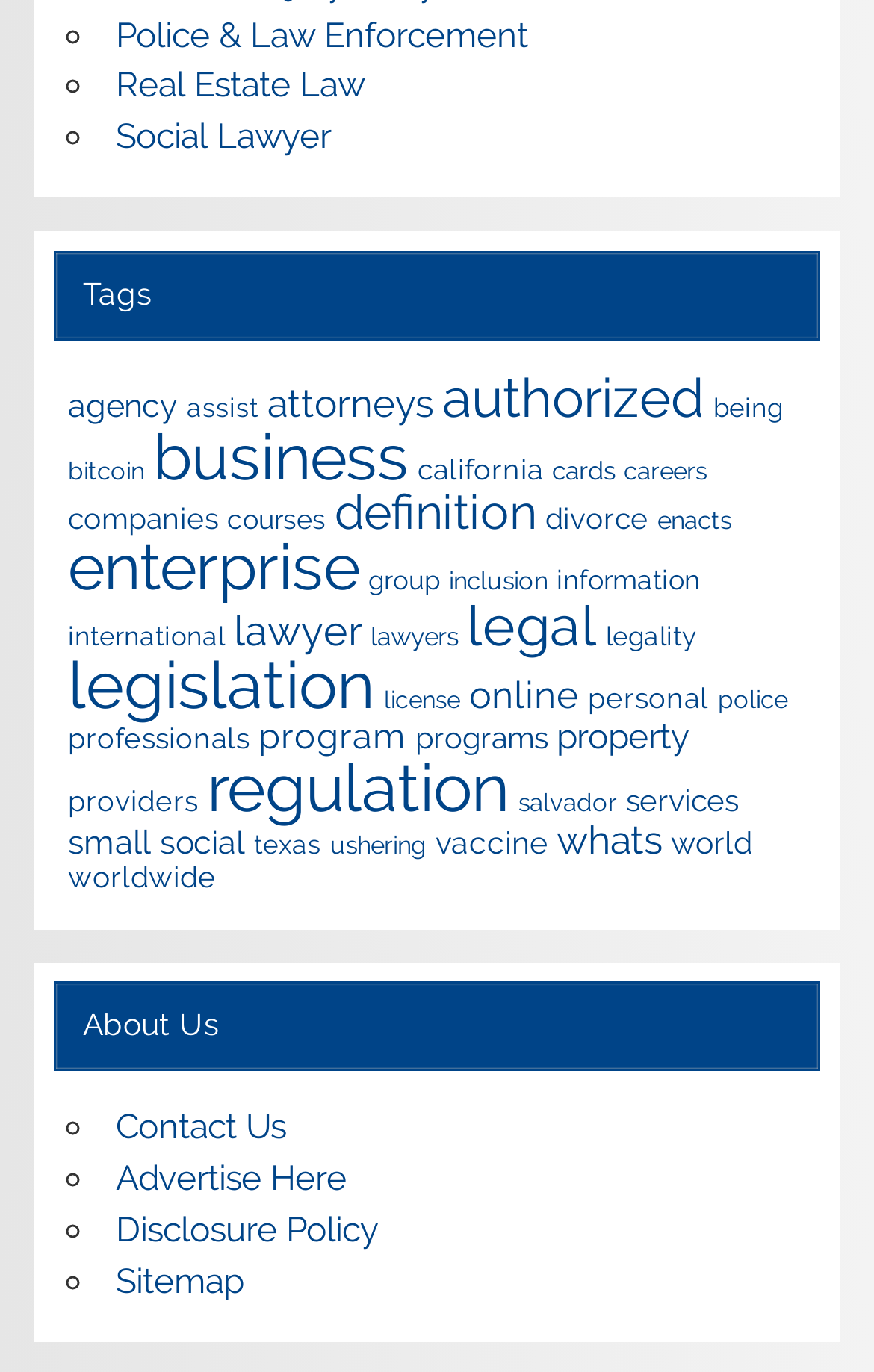From the details in the image, provide a thorough response to the question: How many items are there in the 'legislation' tag?

I looked at the number of items in parentheses for the 'legislation' link under the 'Tags' heading and found that it has 295 items.